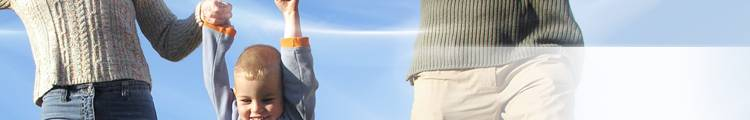Identify and describe all the elements present in the image.

The image showcases a joyful moment featuring a child being lifted by an adult, likely a parent or guardian, during outdoor playtime. The adult, dressed in a cozy, textured sweater, and the child, with a cheerful expression, share a sense of excitement and connection. The background features soft blue skies, hinting at a bright and pleasant day, which enhances the overall warm and uplifting mood of the scene. This depiction emphasizes the importance of family bonding and the joyful experiences that come with outdoor activities. The image aligns well with themes of community and togetherness, reminiscent of family-oriented services and the warmth they bring to everyday life.